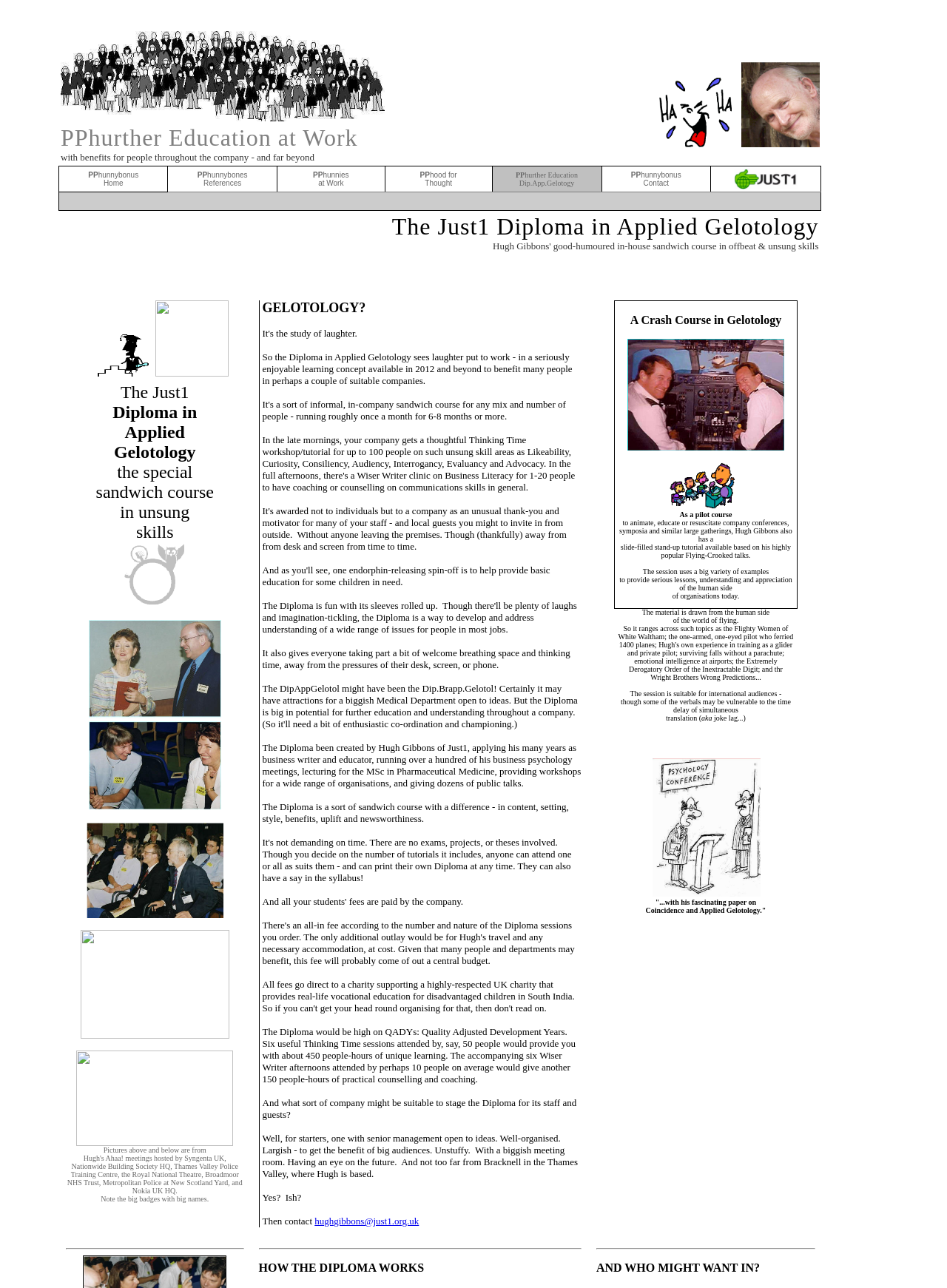What is the topic of Hugh Gibbons' stand-up tutorial?
Please provide a single word or phrase based on the screenshot.

The human side of organisations